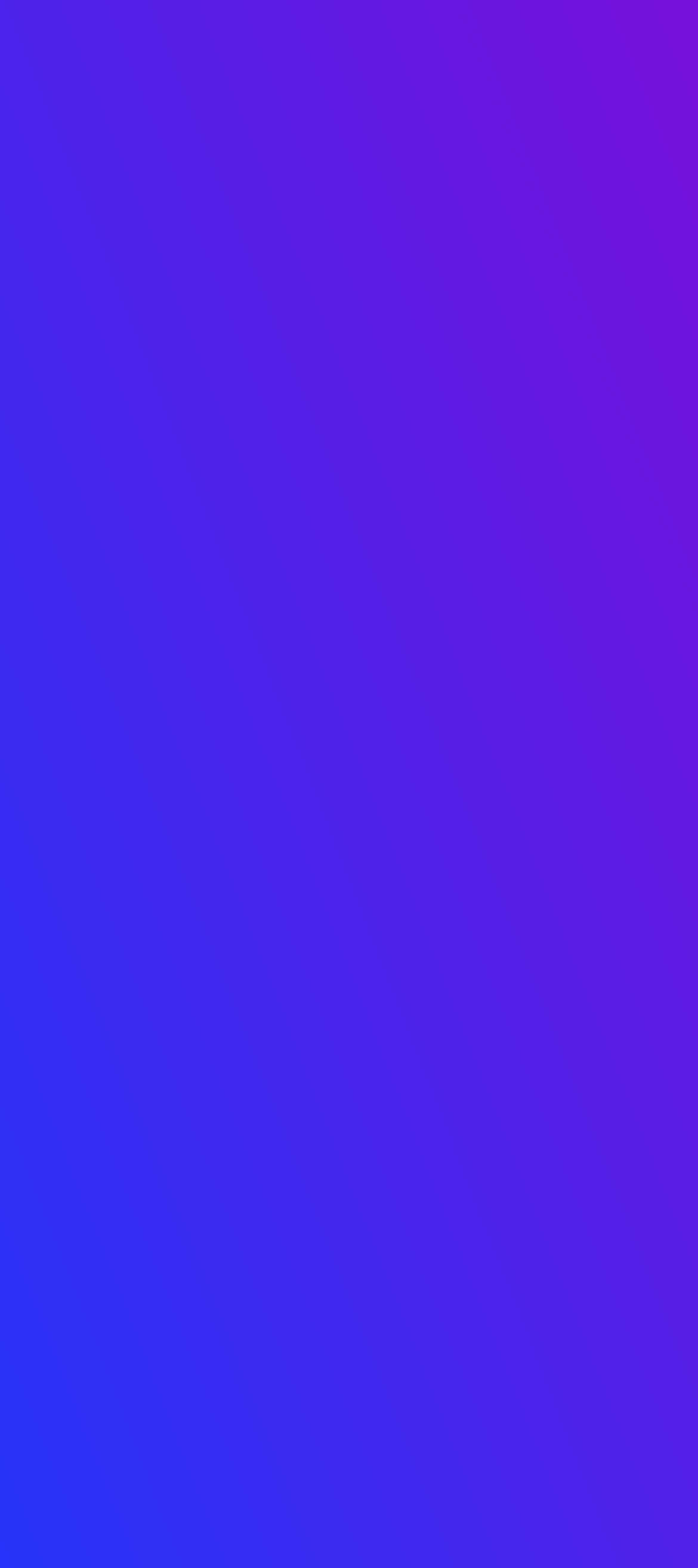What are the three links at the very bottom of the webpage?
Please respond to the question with a detailed and thorough explanation.

The three links at the very bottom of the webpage are 'Imprint', 'Privacy', and 'Terms', which are likely related to the company's legal and policy information.